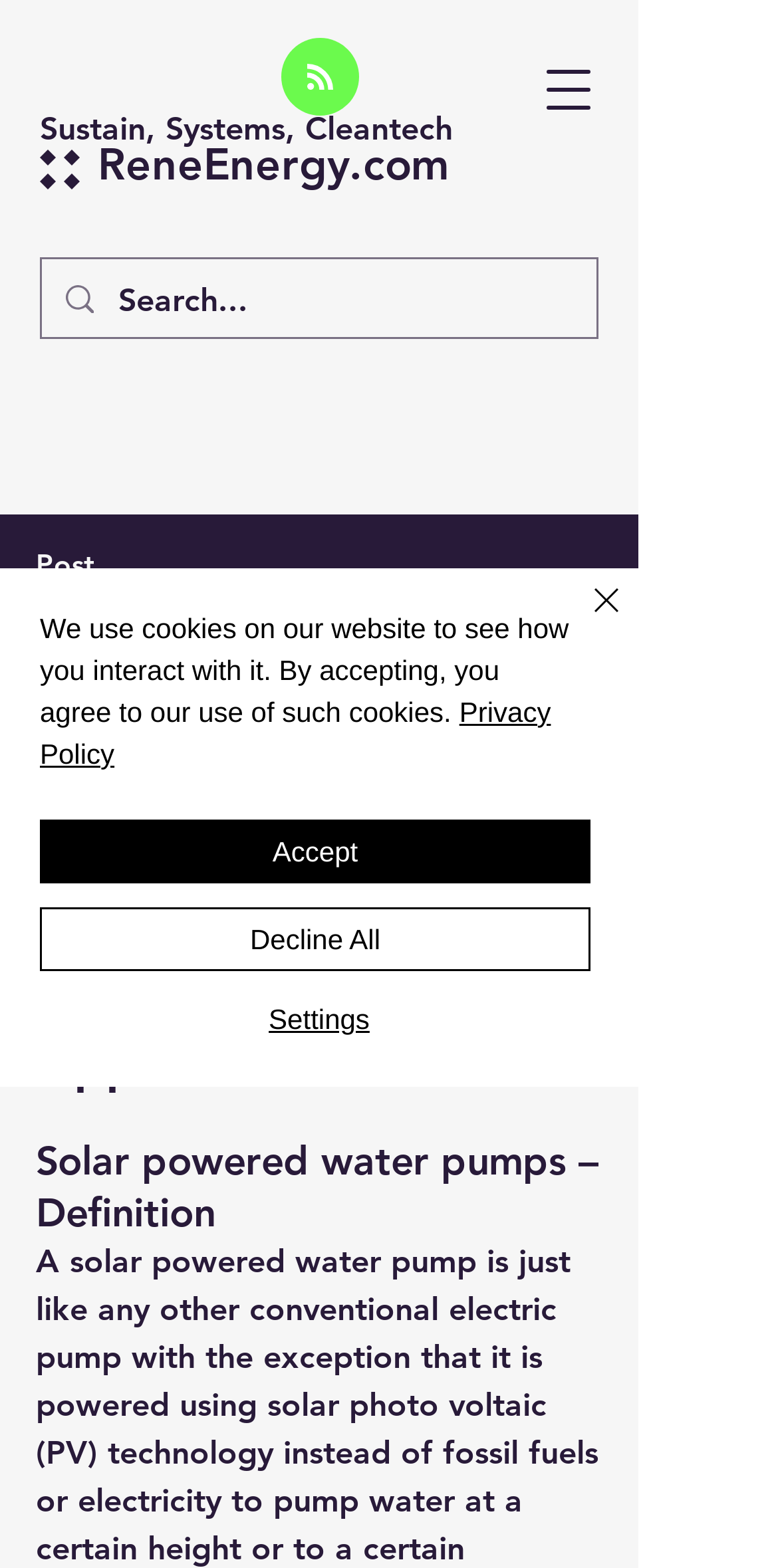What is the name of the website?
From the image, respond using a single word or phrase.

ReneEnergy.com